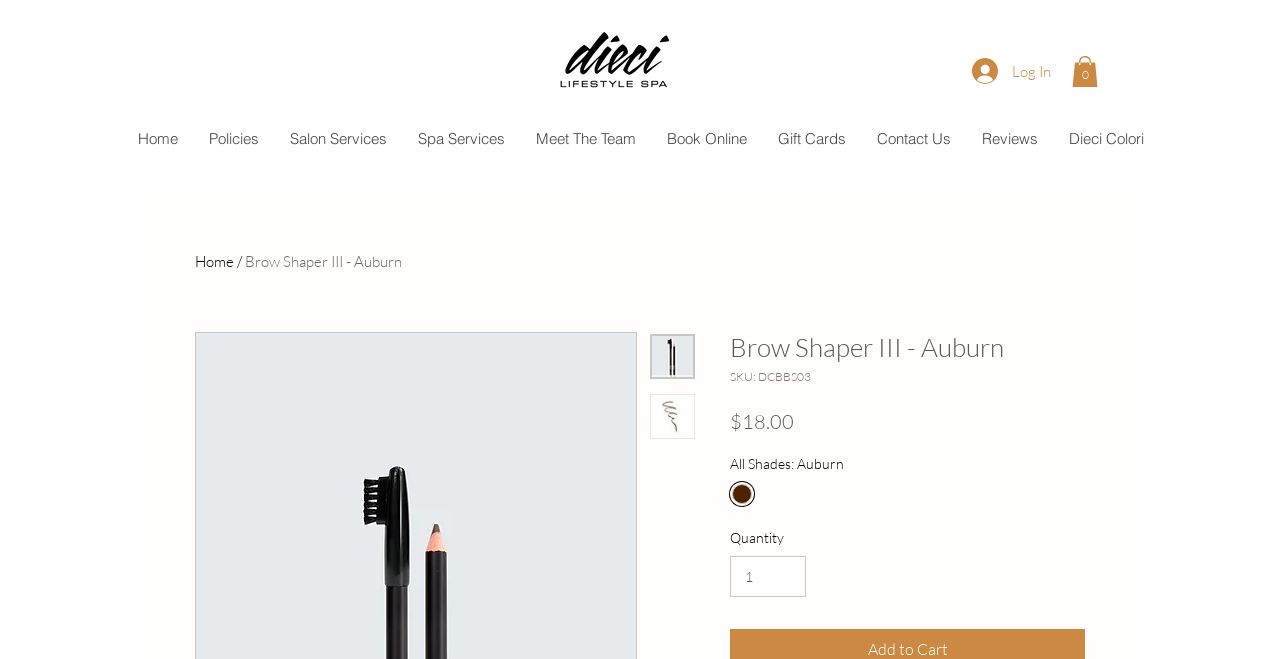Please specify the bounding box coordinates of the clickable section necessary to execute the following command: "Select a shade".

[0.567, 0.725, 0.592, 0.774]